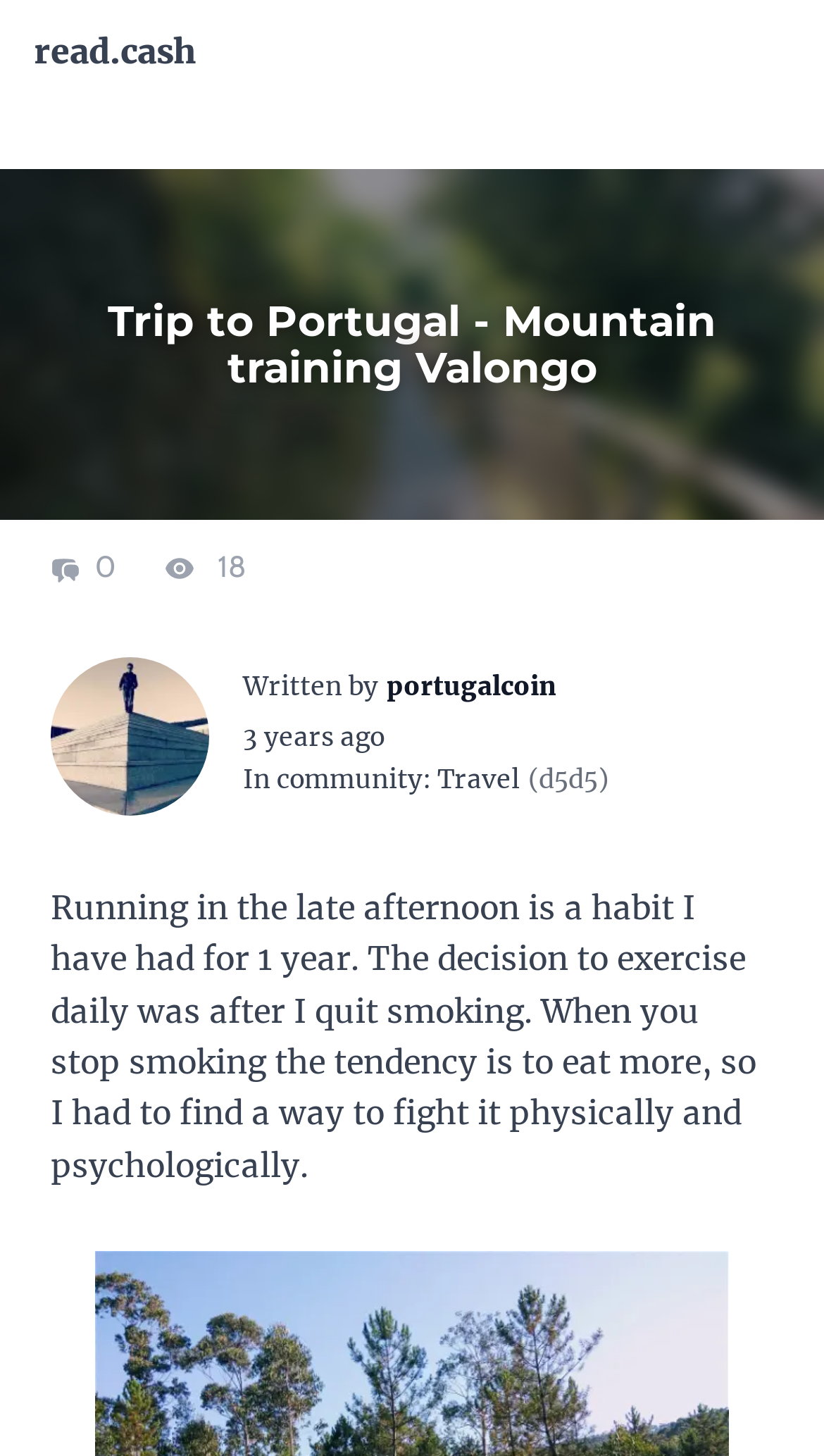Who wrote the article?
Give a one-word or short phrase answer based on the image.

portugalcoin